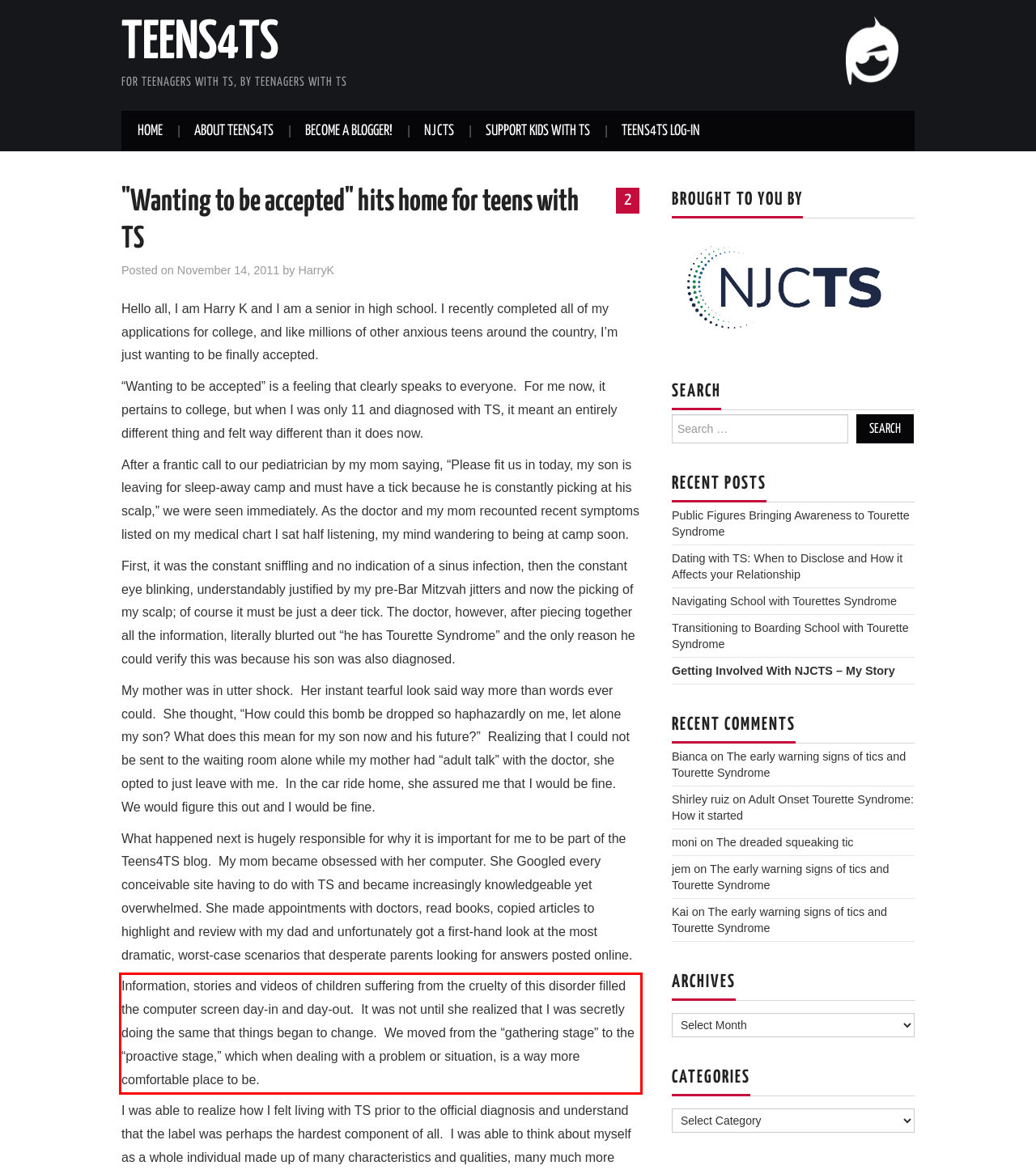You have a webpage screenshot with a red rectangle surrounding a UI element. Extract the text content from within this red bounding box.

Information, stories and videos of children suffering from the cruelty of this disorder filled the computer screen day-in and day-out. It was not until she realized that I was secretly doing the same that things began to change. We moved from the “gathering stage” to the “proactive stage,” which when dealing with a problem or situation, is a way more comfortable place to be.